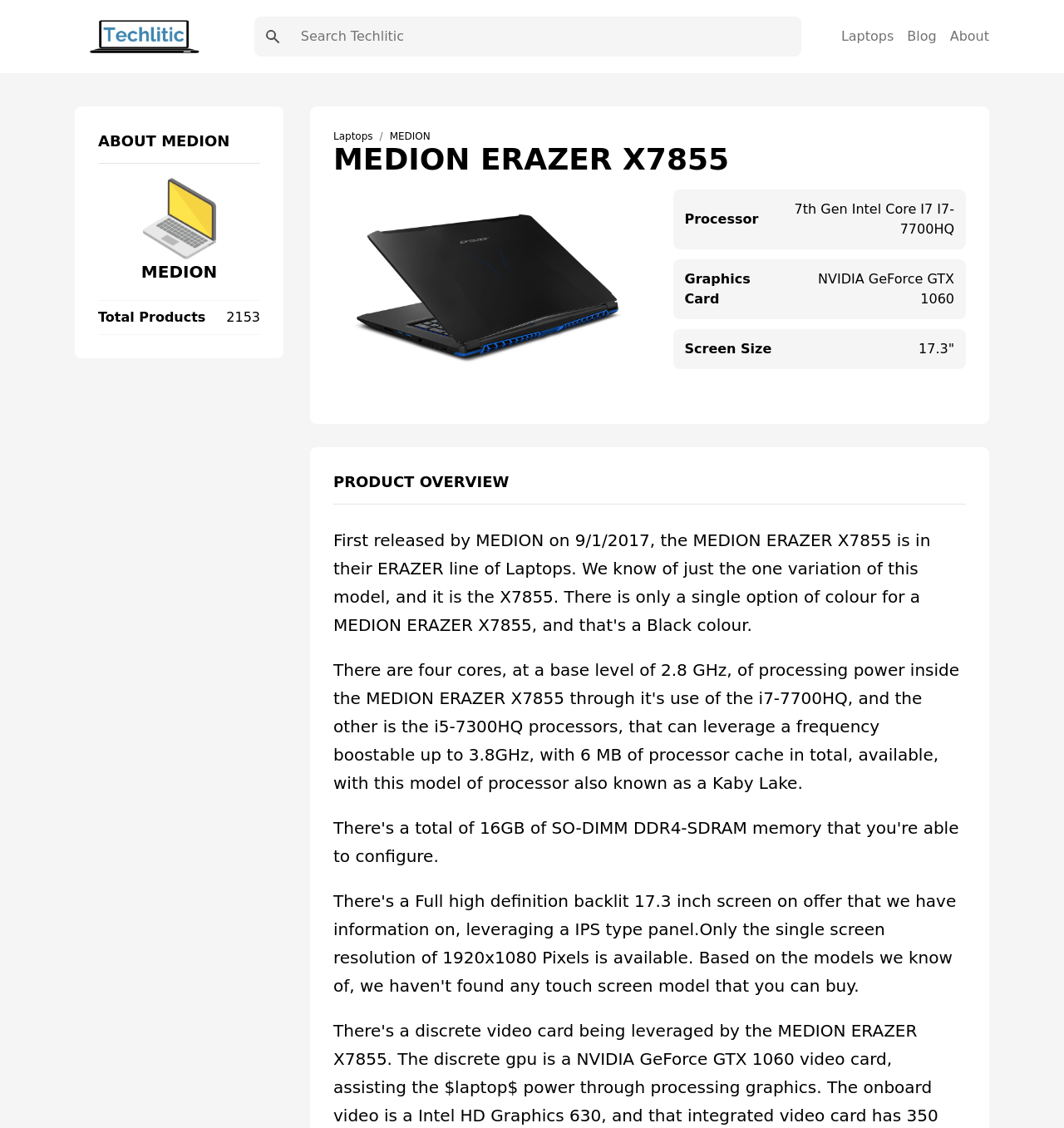What is the screen size of the laptop?
Look at the image and answer the question using a single word or phrase.

17.3"